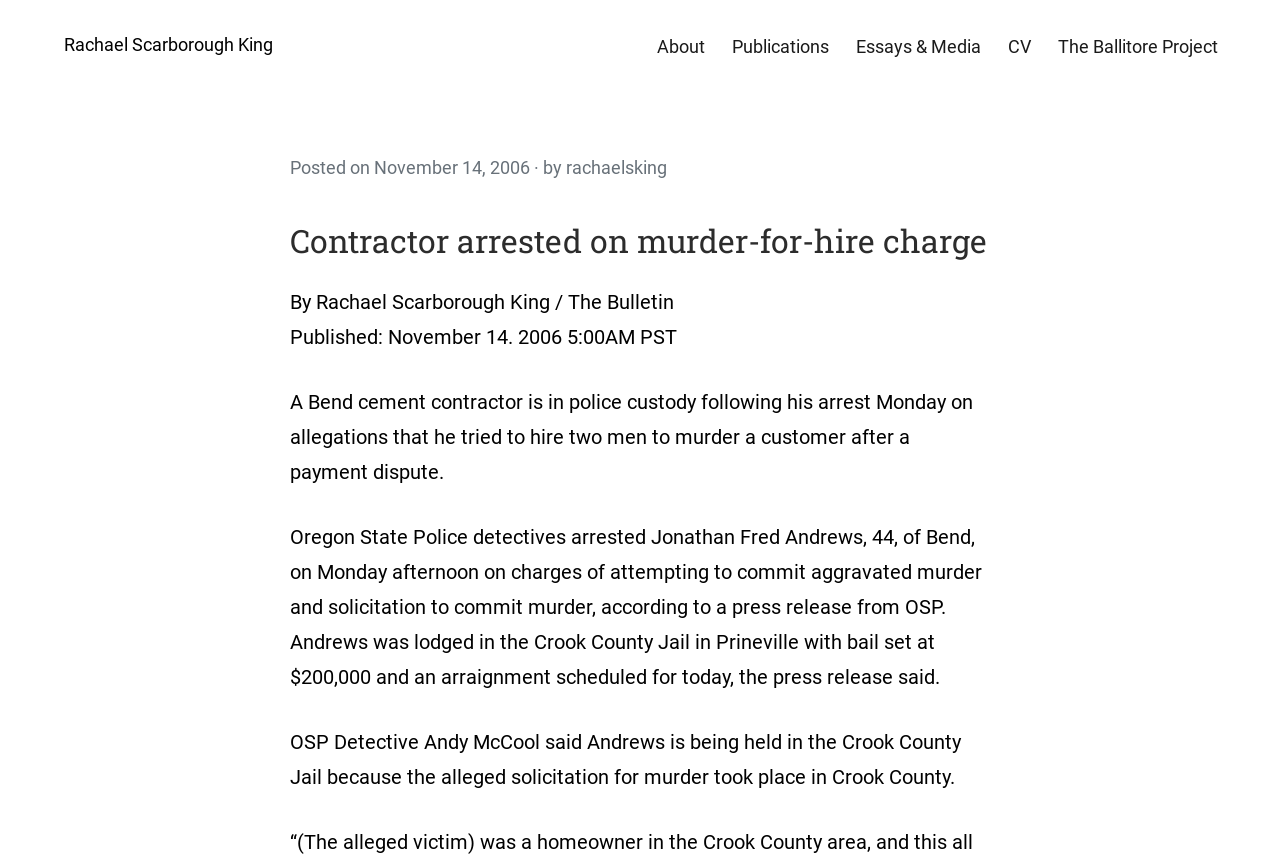Please find the bounding box for the UI element described by: "Publications".

[0.562, 0.026, 0.658, 0.081]